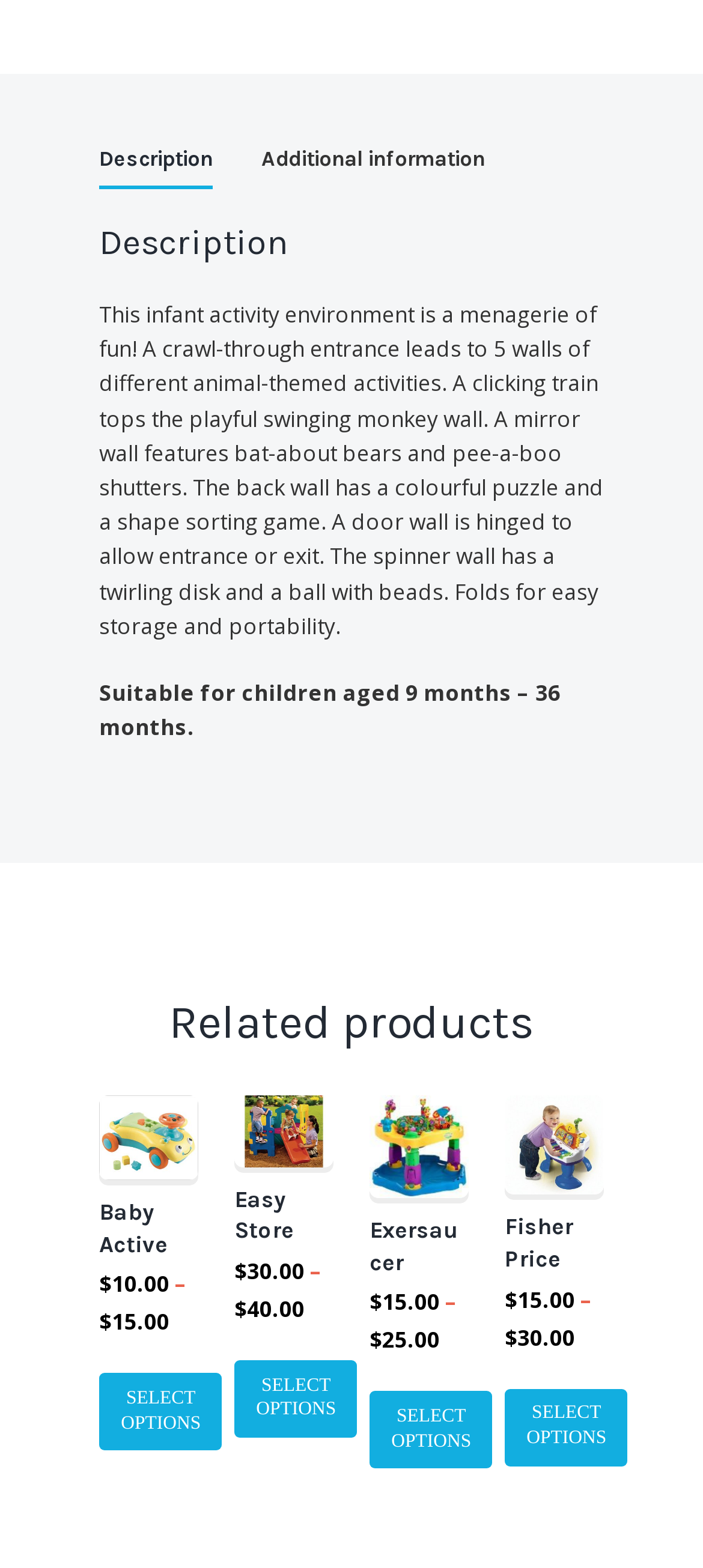From the webpage screenshot, predict the bounding box coordinates (top-left x, top-left y, bottom-right x, bottom-right y) for the UI element described here: Select options

[0.333, 0.867, 0.509, 0.917]